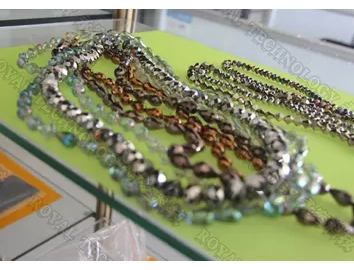Create a vivid and detailed description of the image.

The image showcases a vibrant display of glass beads, intricately arranged into strands that highlight their decorative appeal. These beads are prominently featured on a bright green surface, enhancing their vivid colors and reflective qualities. A variety of hues, including silver, brown, and blue, create an eye-catching assortment that illustrates the versatility of these items, often used in jewelry such as necklaces and decorative accessories. This product is associated with advanced PVD (Physical Vapor Deposition) coating technology, which allows for a wide range of color finishes, enhancing both aesthetic and functional properties. The craftsmanship and design suggest they are ideal for both personal adornment and artistic decorative applications, exemplifying the intersection of modern technology and traditional artistry in bead making.